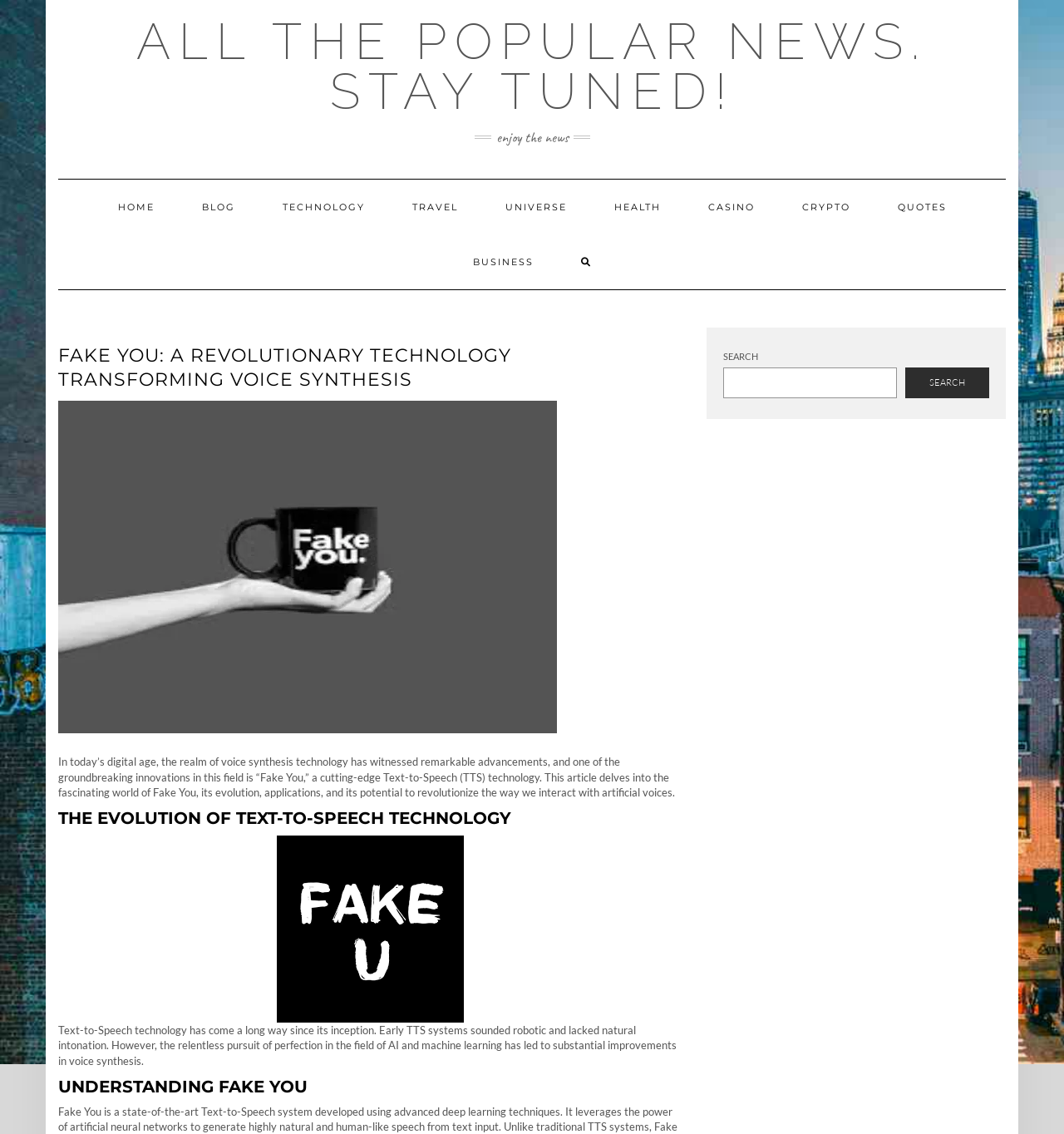Locate the bounding box coordinates of the clickable region necessary to complete the following instruction: "Click on the 'TECHNOLOGY' link". Provide the coordinates in the format of four float numbers between 0 and 1, i.e., [left, top, right, bottom].

[0.244, 0.158, 0.364, 0.207]